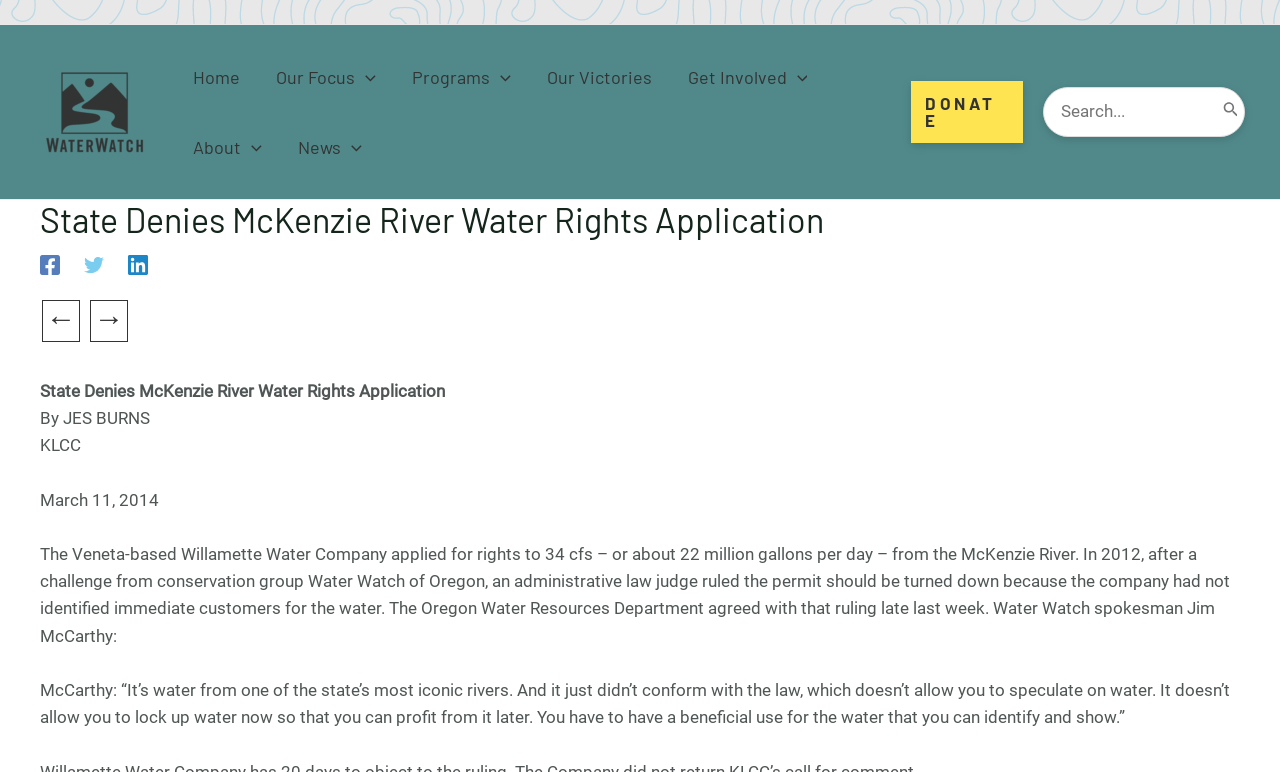Identify the bounding box coordinates of the part that should be clicked to carry out this instruction: "Read more about the organization's victories".

[0.413, 0.054, 0.523, 0.145]